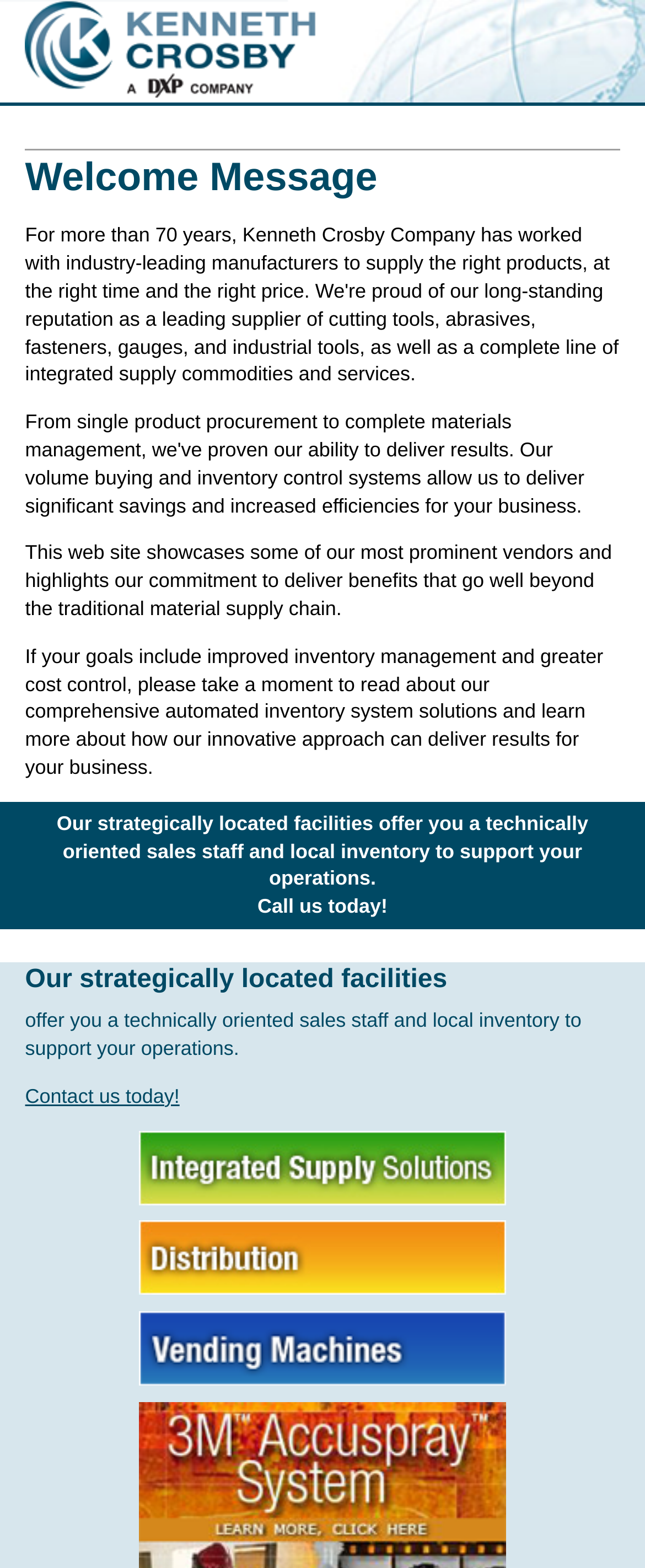What is the last sentence of the first paragraph?
Refer to the image and provide a concise answer in one word or phrase.

please take a moment to read about our comprehensive automated inventory system solutions